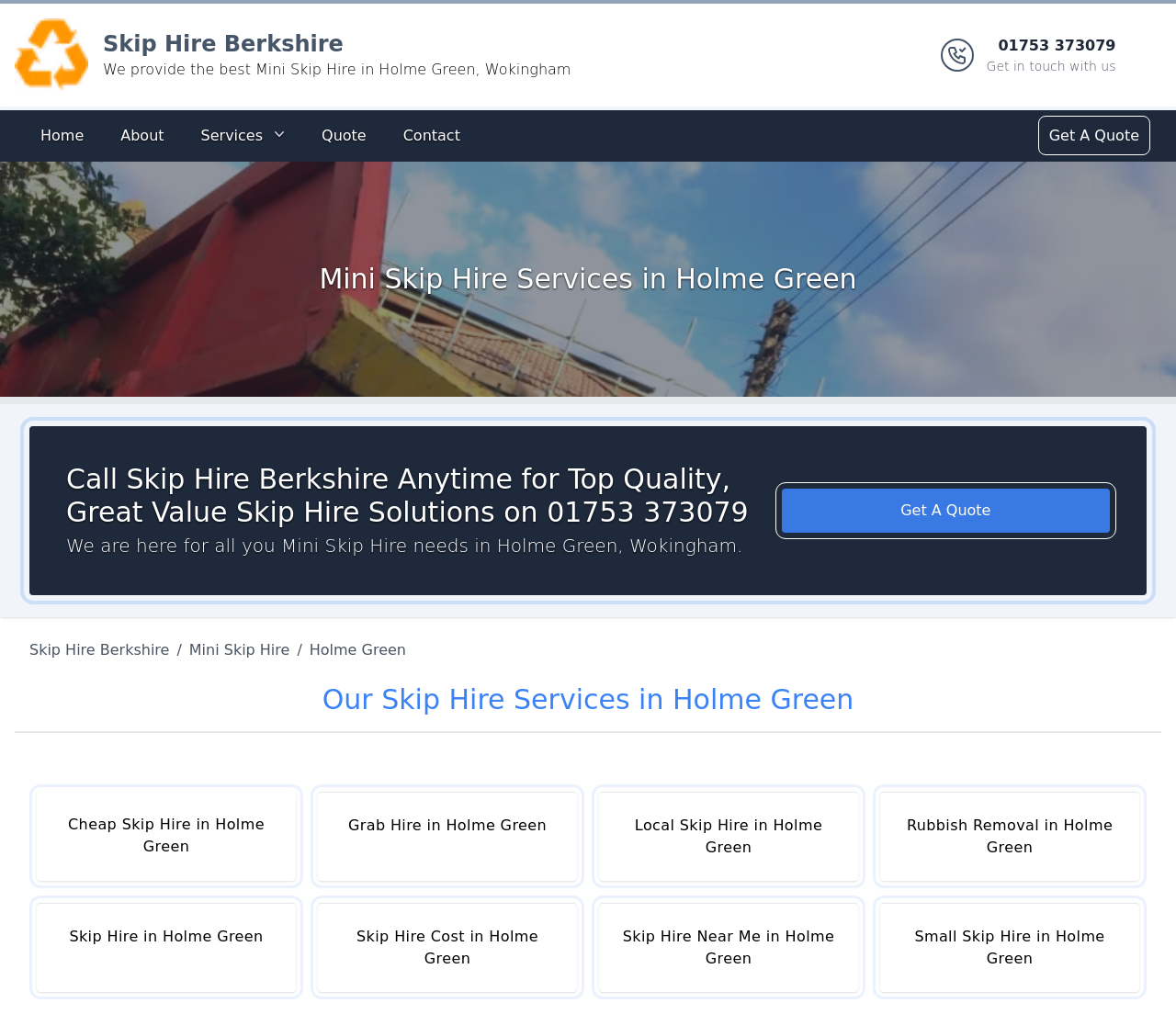Give a concise answer of one word or phrase to the question: 
What is the purpose of the 'Get A Quote' button?

To get a quote for mini skip hire services